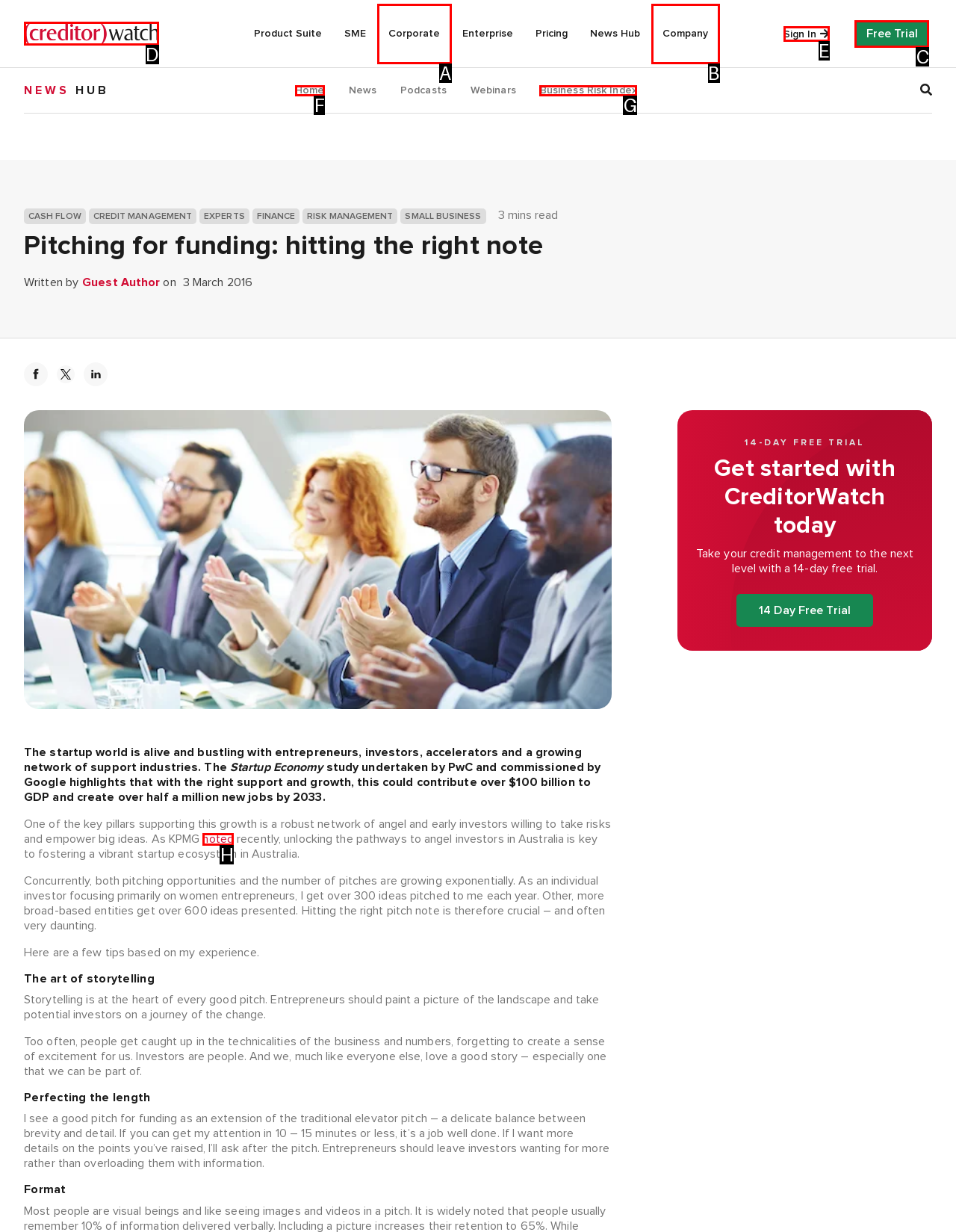Given the description: Business Risk Index, determine the corresponding lettered UI element.
Answer with the letter of the selected option.

G